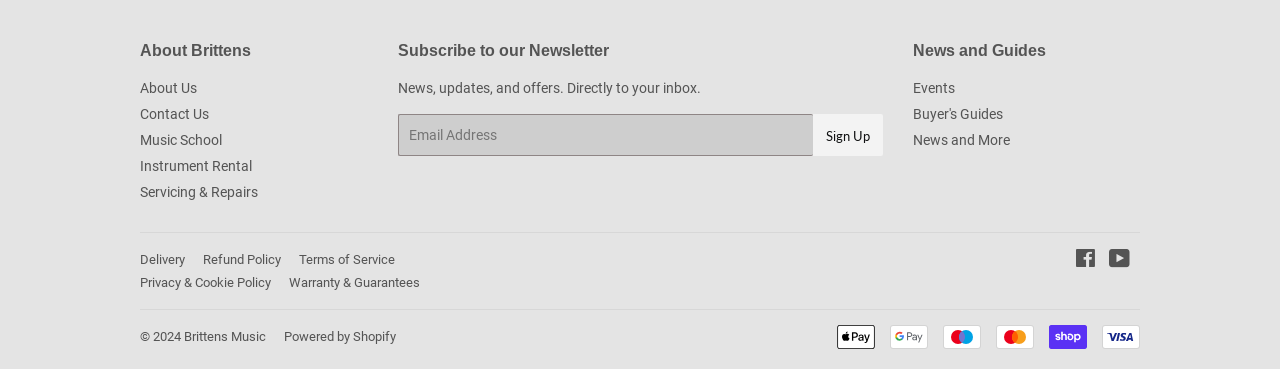Provide the bounding box for the UI element matching this description: "Events".

[0.713, 0.217, 0.746, 0.26]